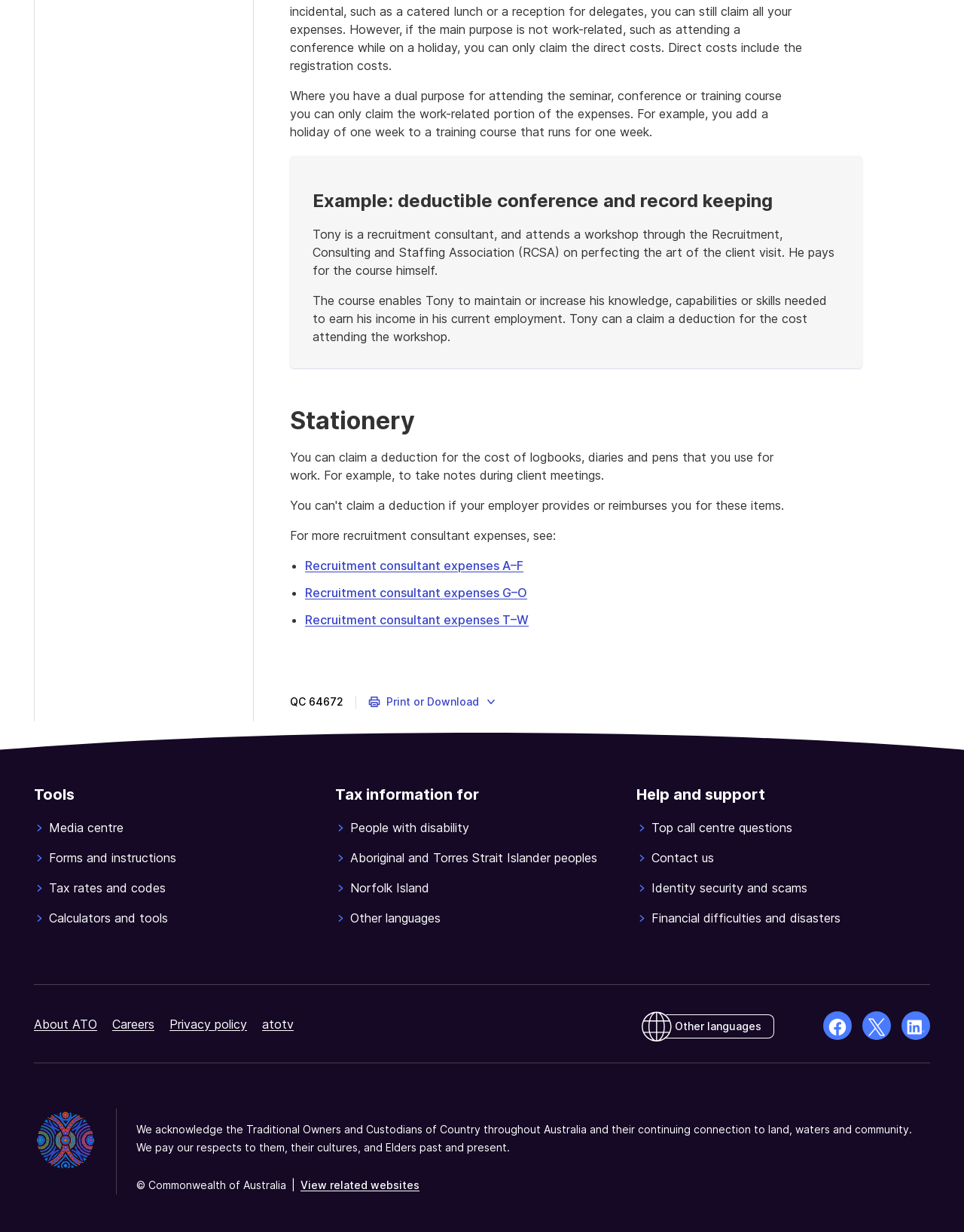Given the description "Print or Download", provide the bounding box coordinates of the corresponding UI element.

[0.369, 0.559, 0.528, 0.58]